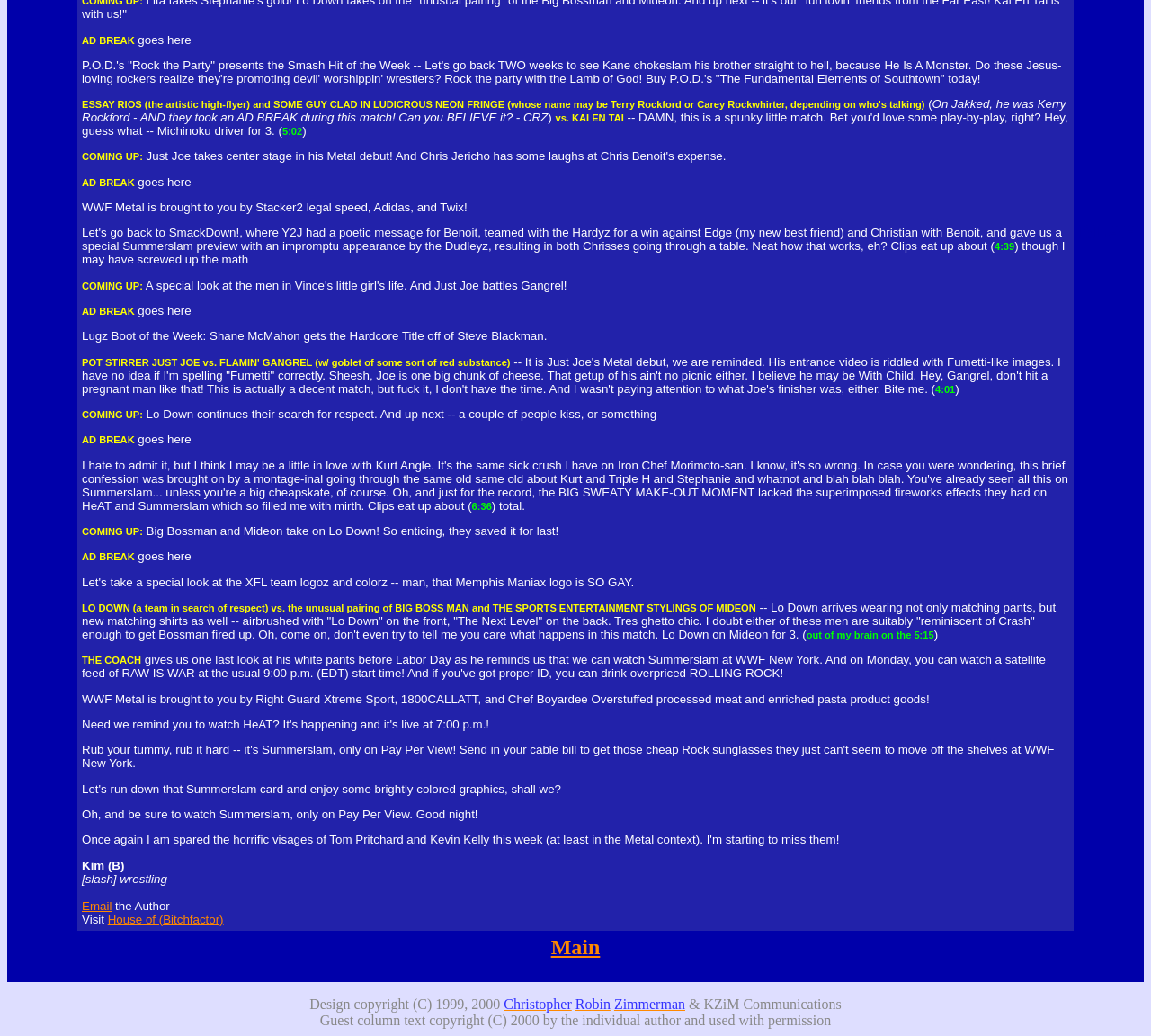From the element description Robin, predict the bounding box coordinates of the UI element. The coordinates must be specified in the format (top-left x, top-left y, bottom-right x, bottom-right y) and should be within the 0 to 1 range.

[0.5, 0.961, 0.53, 0.976]